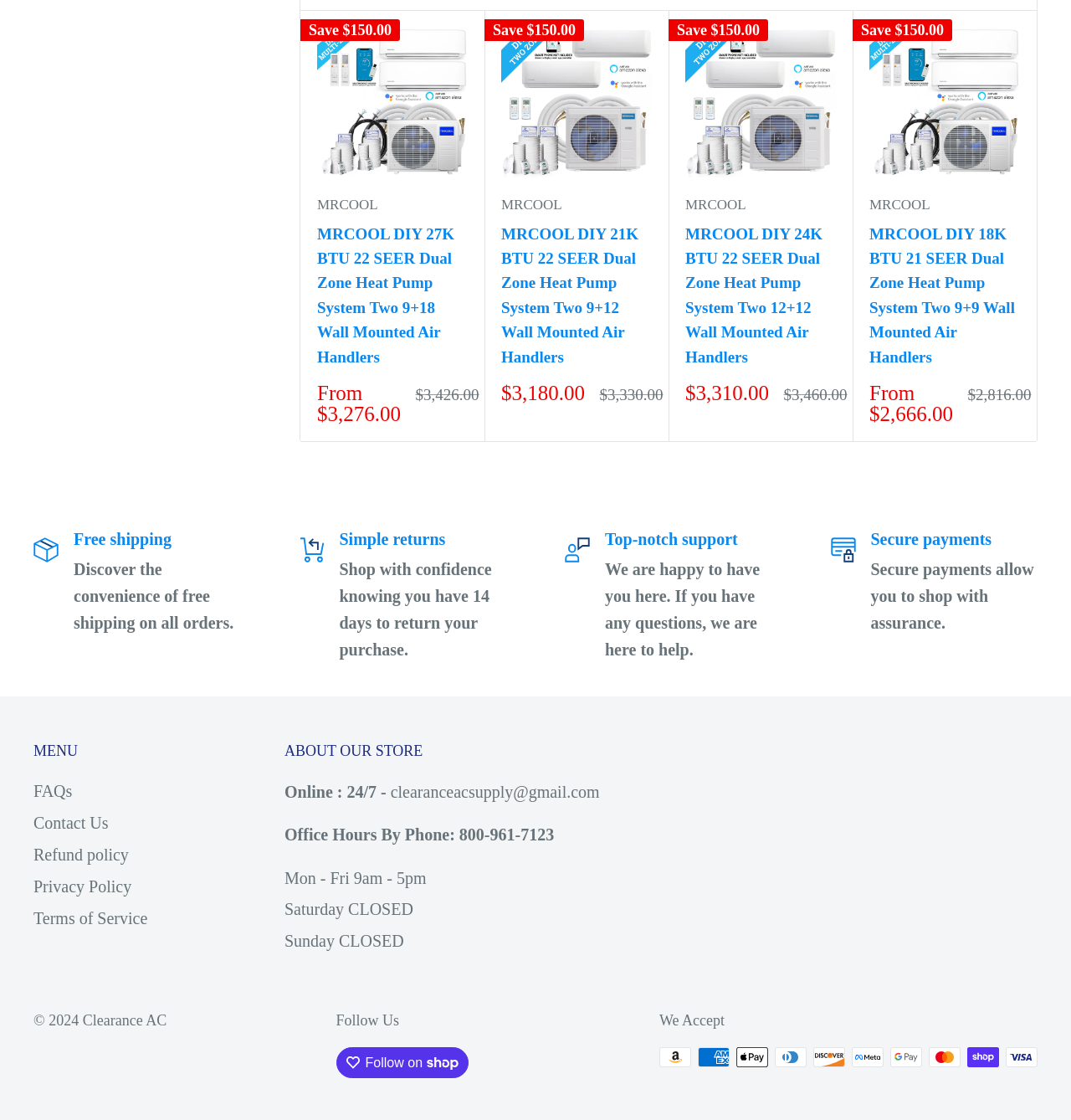Identify the bounding box of the HTML element described here: "MRCOOL". Provide the coordinates as four float numbers between 0 and 1: [left, top, right, bottom].

[0.296, 0.174, 0.437, 0.193]